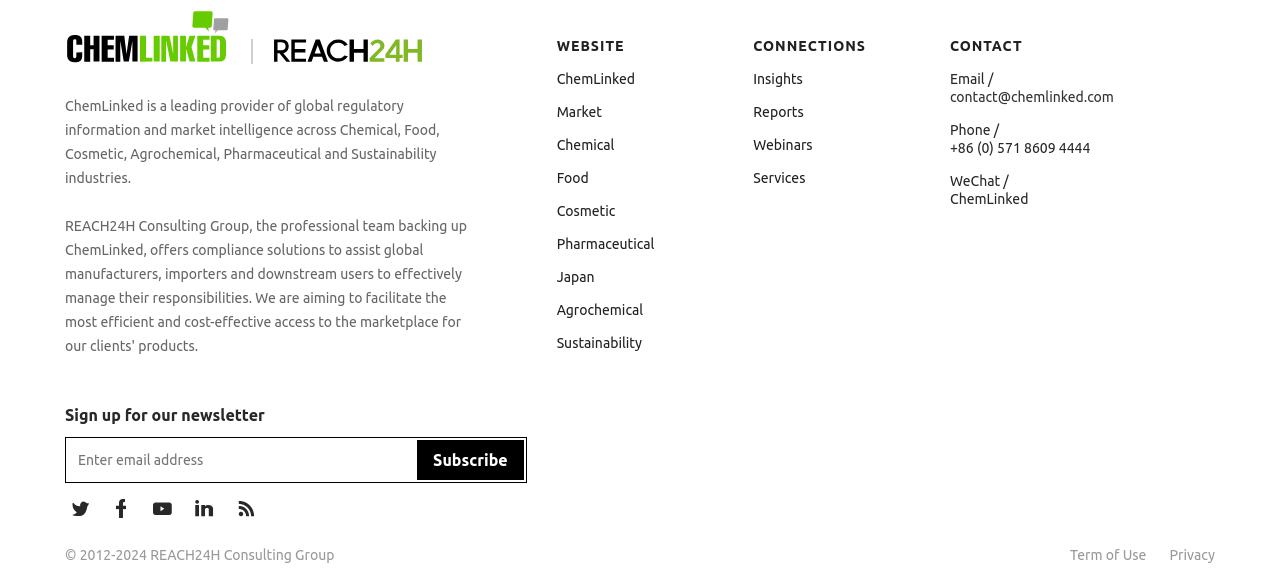What is the copyright year range for ChemLinked?
Give a one-word or short phrase answer based on the image.

2012-2024